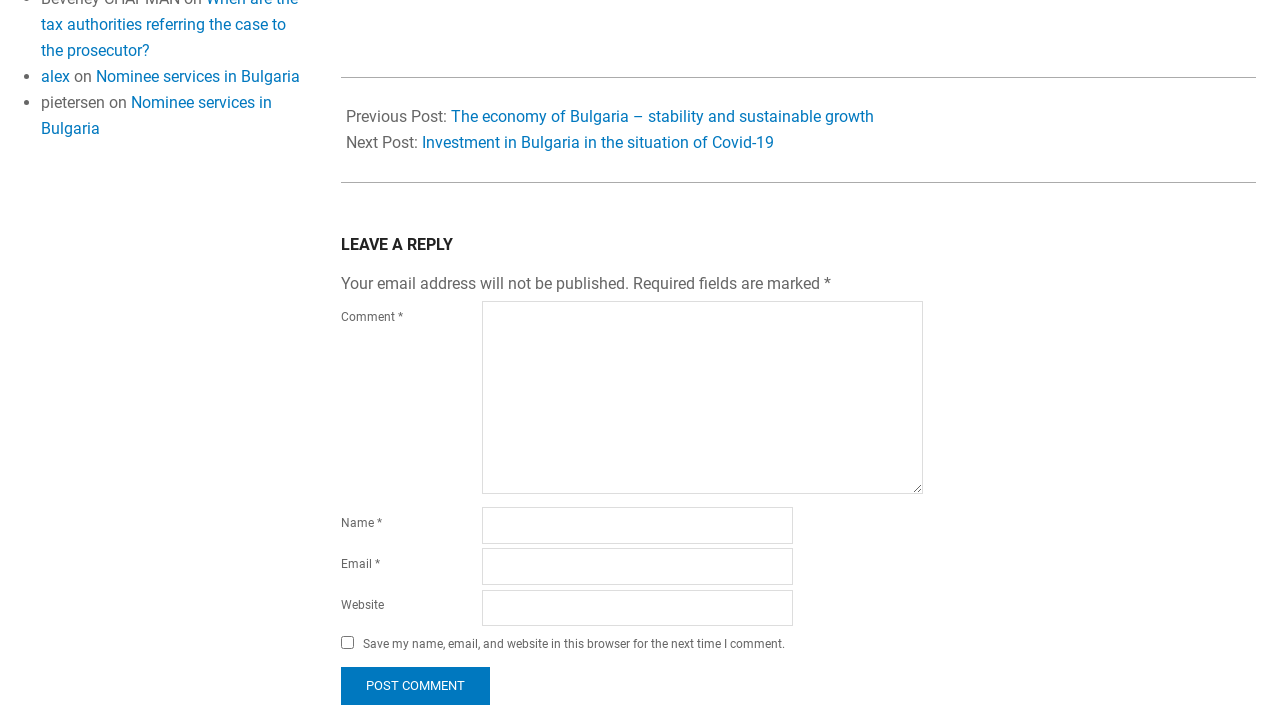Specify the bounding box coordinates (top-left x, top-left y, bottom-right x, bottom-right y) of the UI element in the screenshot that matches this description: Nominee services in Bulgaria

[0.075, 0.095, 0.234, 0.121]